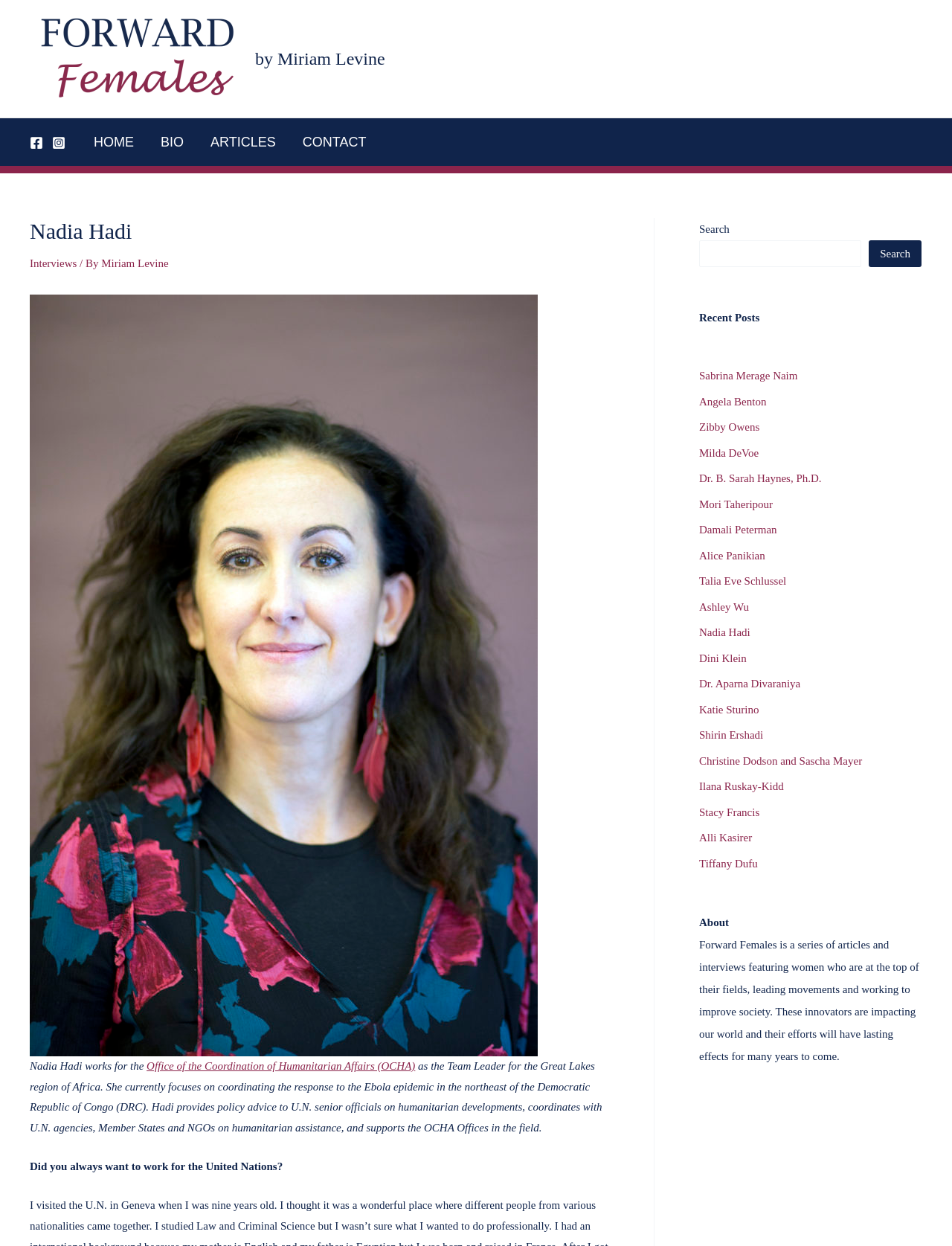Determine the bounding box for the UI element that matches this description: "Stacy Francis".

[0.734, 0.647, 0.798, 0.656]